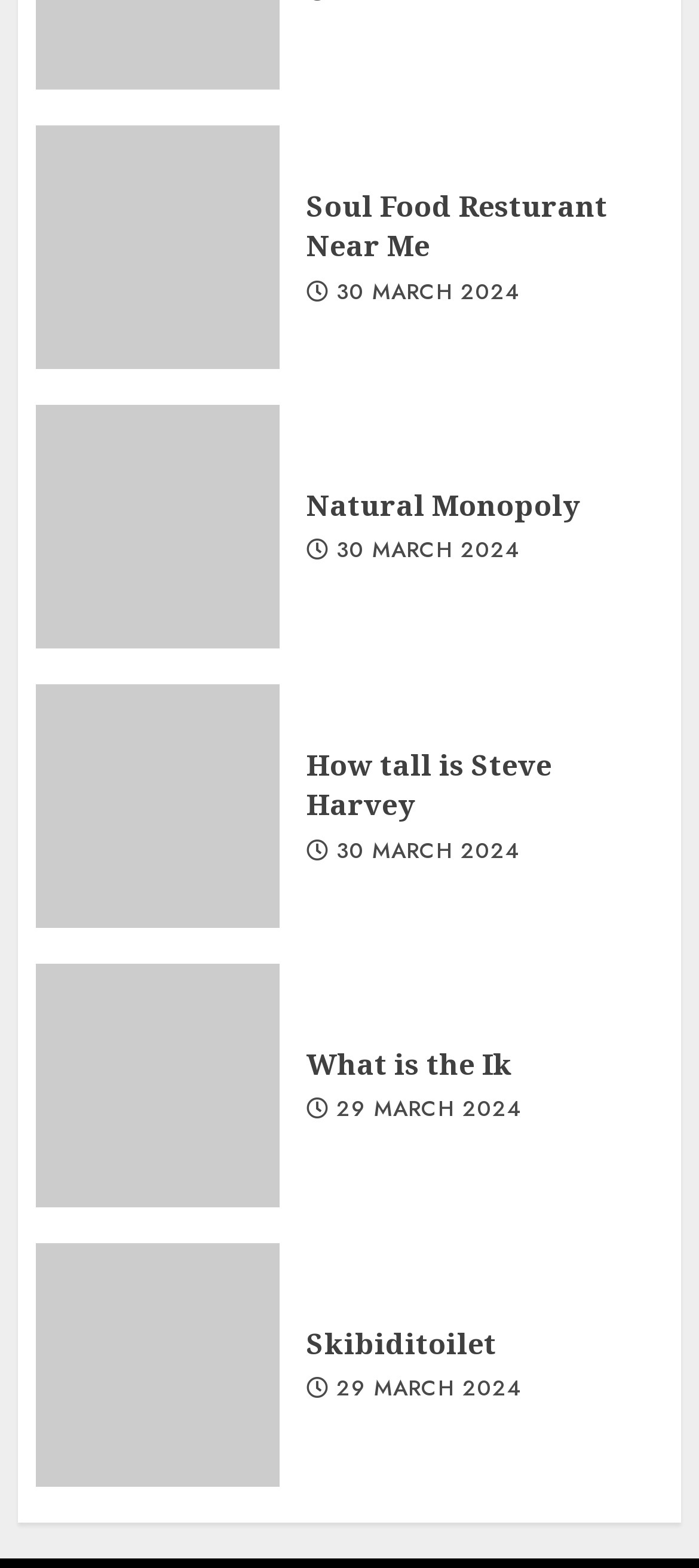From the webpage screenshot, identify the region described by 30 March 2024. Provide the bounding box coordinates as (top-left x, top-left y, bottom-right x, bottom-right y), with each value being a floating point number between 0 and 1.

[0.481, 0.343, 0.745, 0.362]